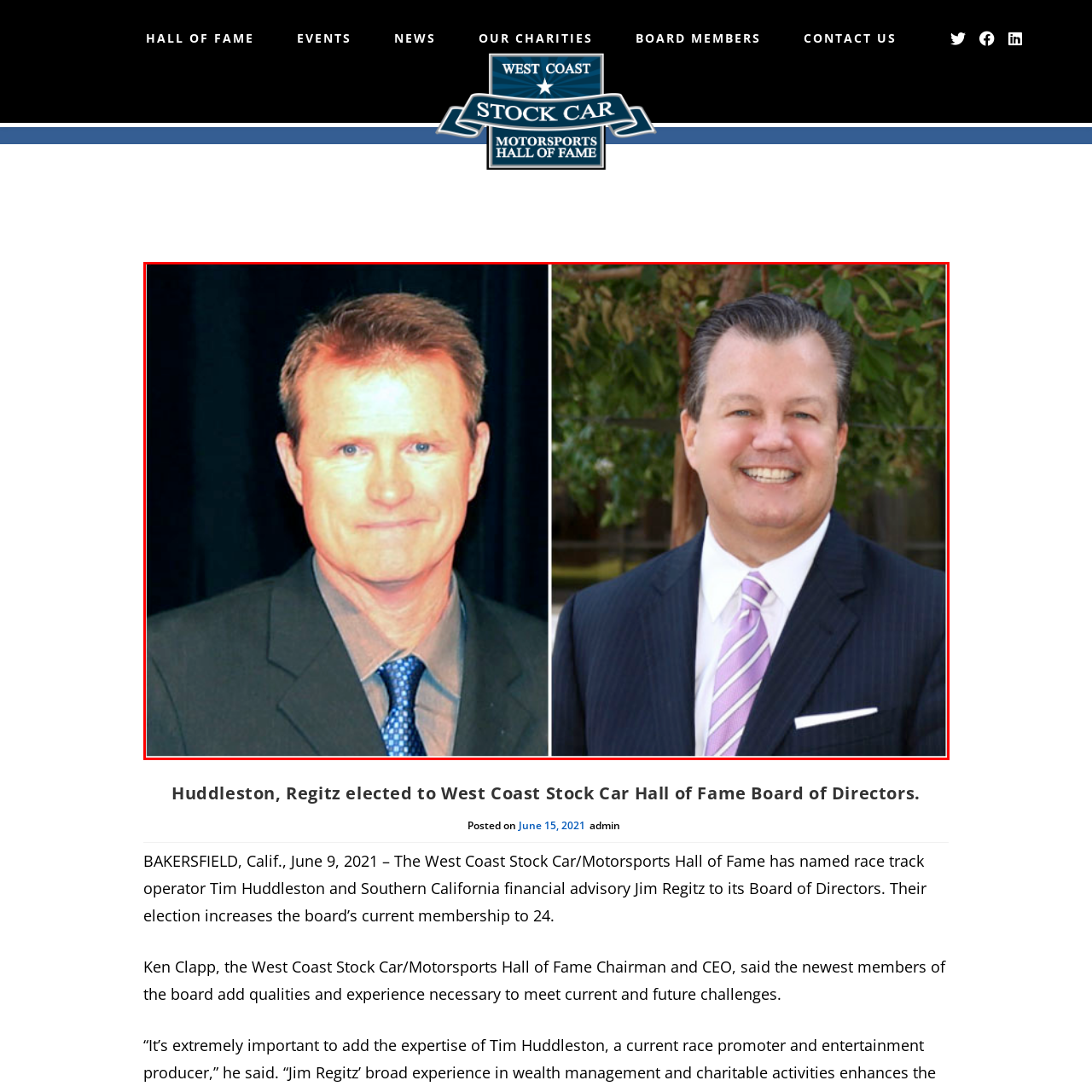What is the background of the man on the right?
Look at the image contained within the red bounding box and provide a detailed answer based on the visual details you can infer from it.

The man on the right is set against a backdrop of greenery, which adds a refreshing touch to the overall visual representation.